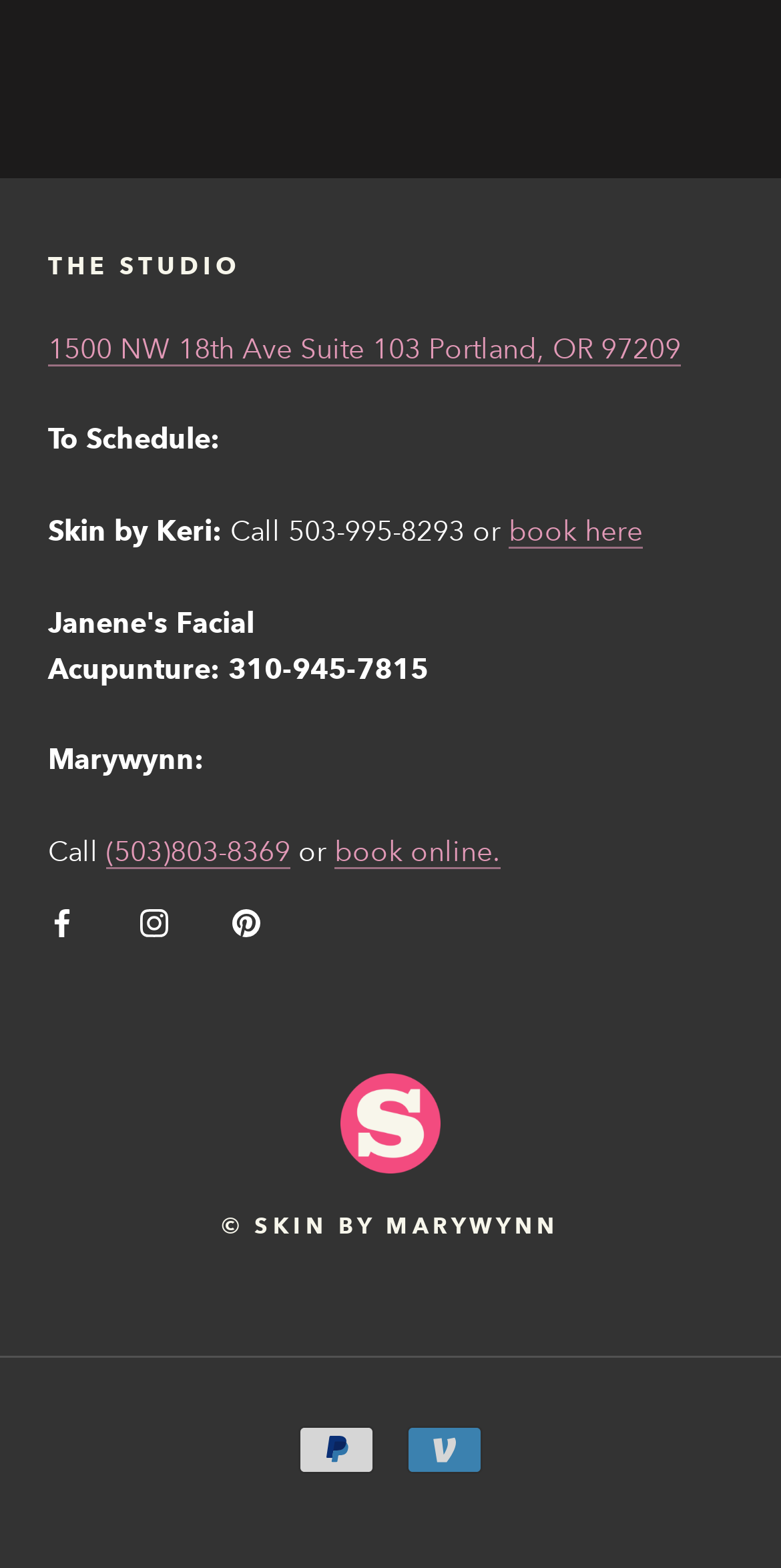Identify the bounding box coordinates for the element you need to click to achieve the following task: "Call the phone number". The coordinates must be four float values ranging from 0 to 1, formatted as [left, top, right, bottom].

[0.369, 0.327, 0.651, 0.35]